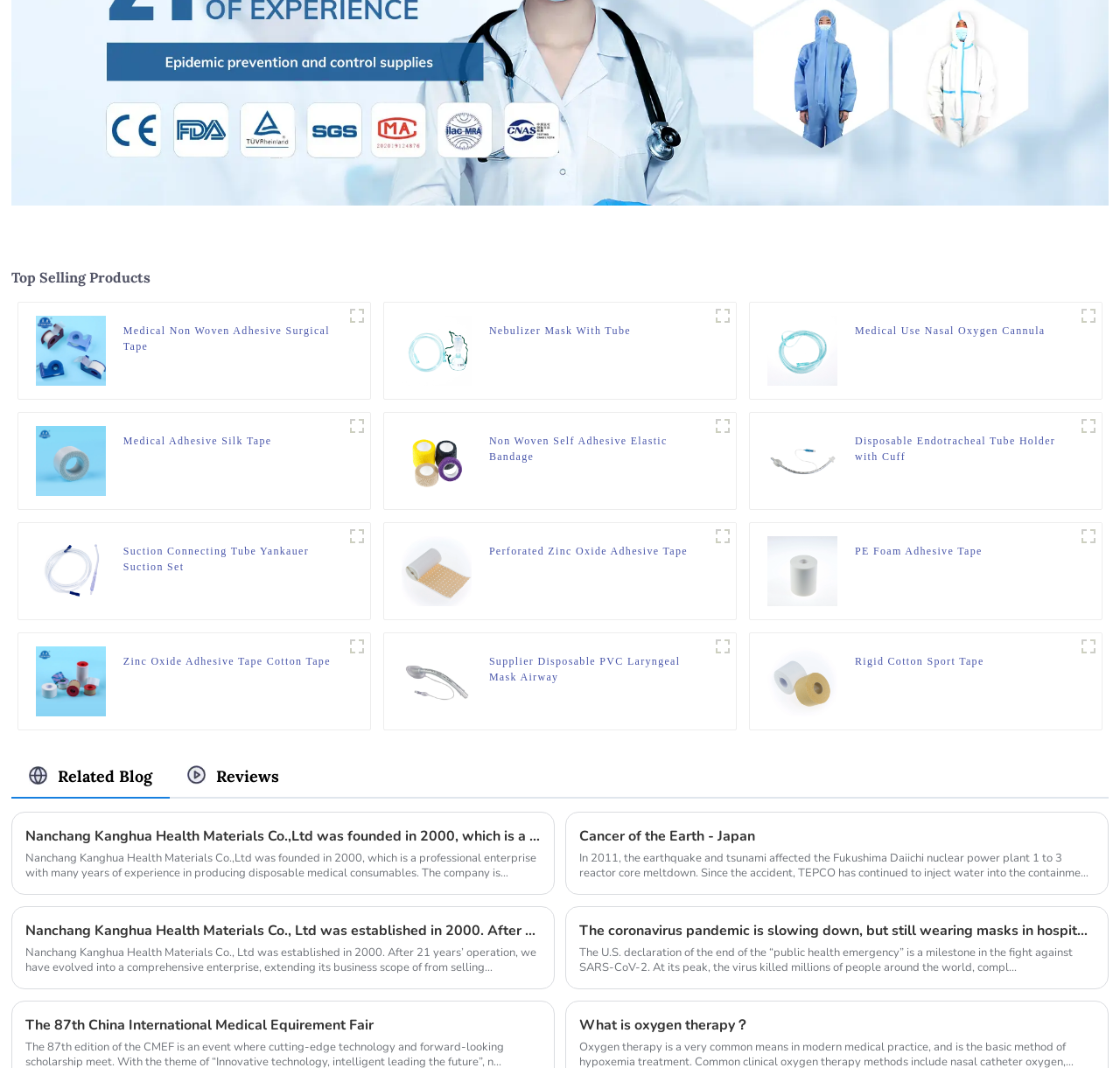Give a concise answer using only one word or phrase for this question:
What is the material of the 'Medical Adhesive Silk Tape'?

Silk